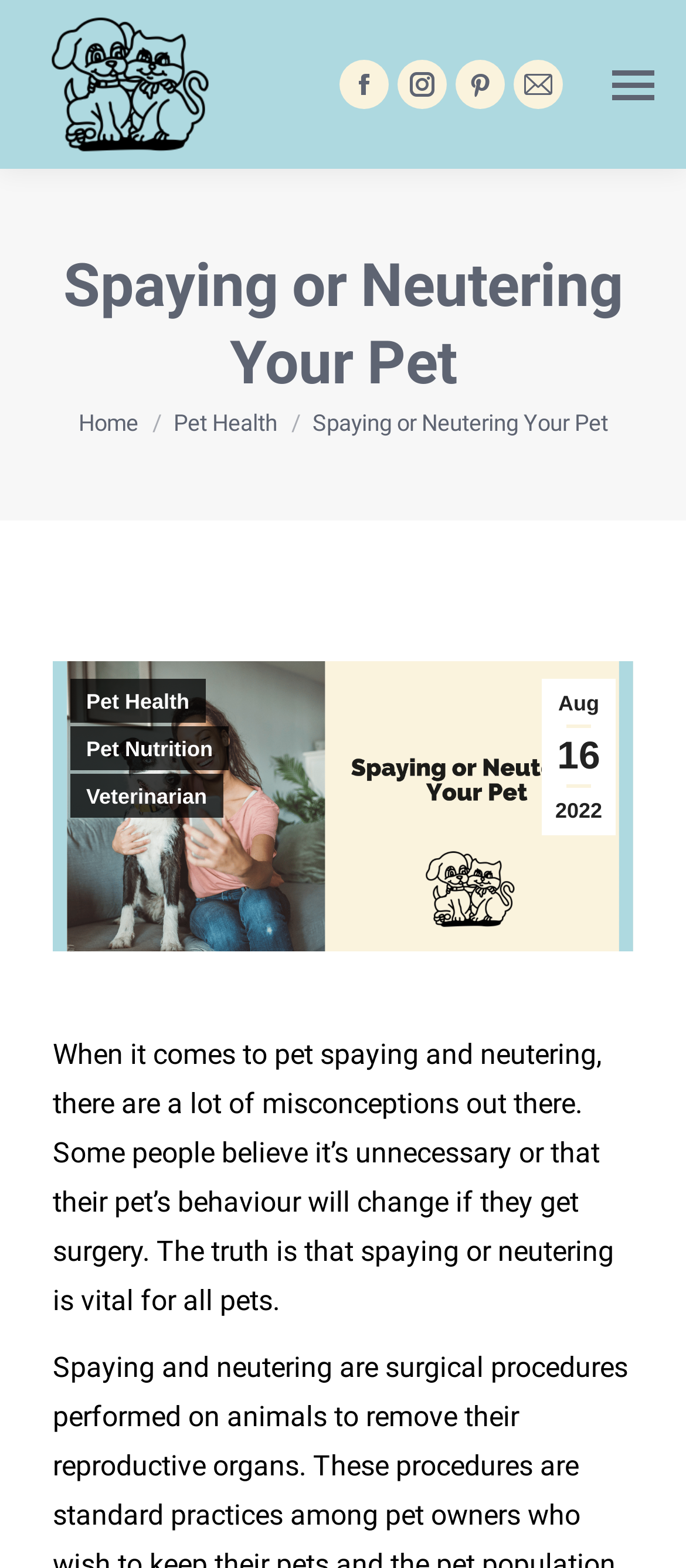Given the element description Home, identify the bounding box coordinates for the UI element on the webpage screenshot. The format should be (top-left x, top-left y, bottom-right x, bottom-right y), with values between 0 and 1.

[0.114, 0.261, 0.201, 0.278]